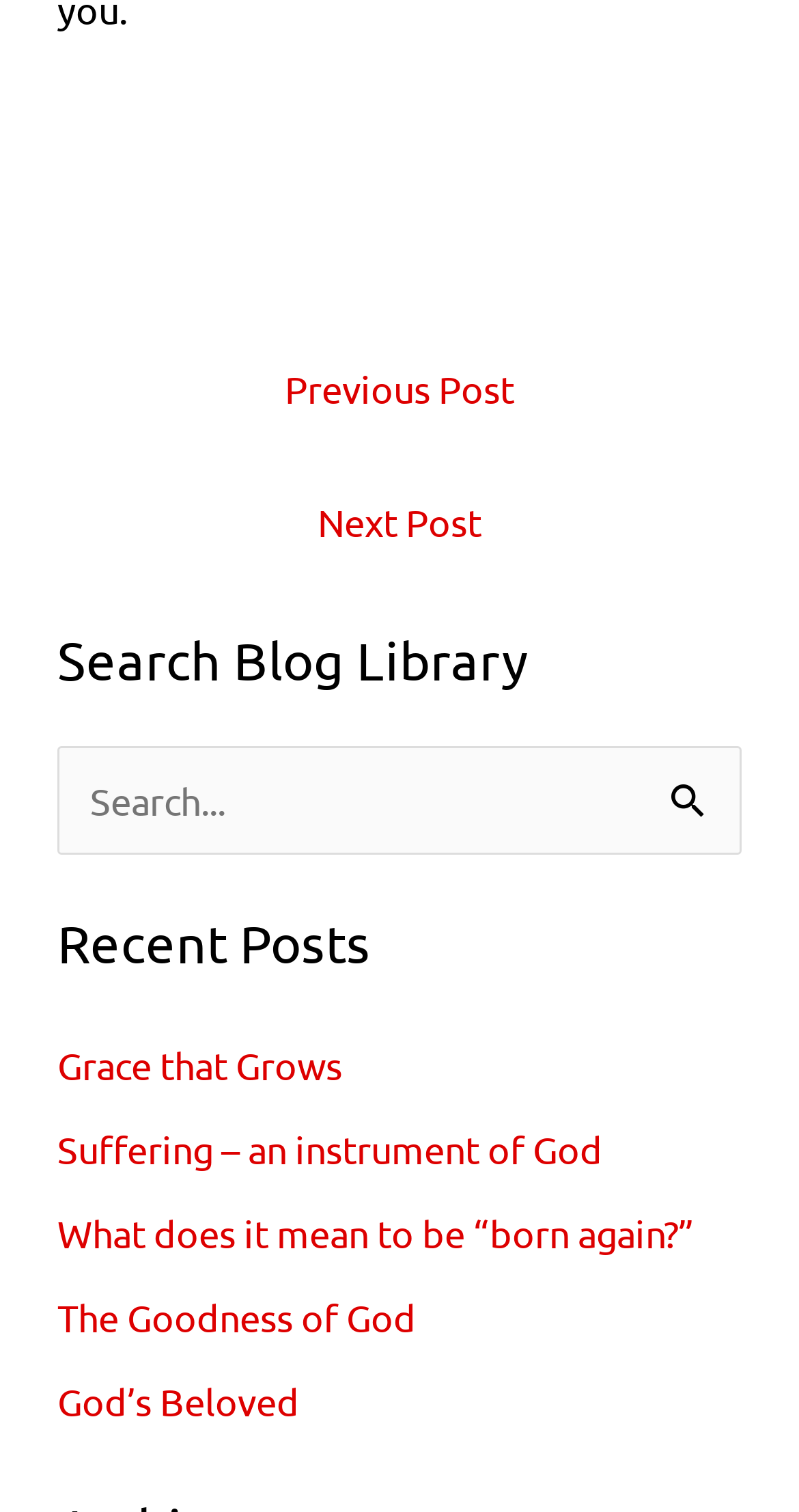Bounding box coordinates should be provided in the format (top-left x, top-left y, bottom-right x, bottom-right y) with all values between 0 and 1. Identify the bounding box for this UI element: parent_node: Search for: value="Search"

[0.813, 0.493, 0.928, 0.575]